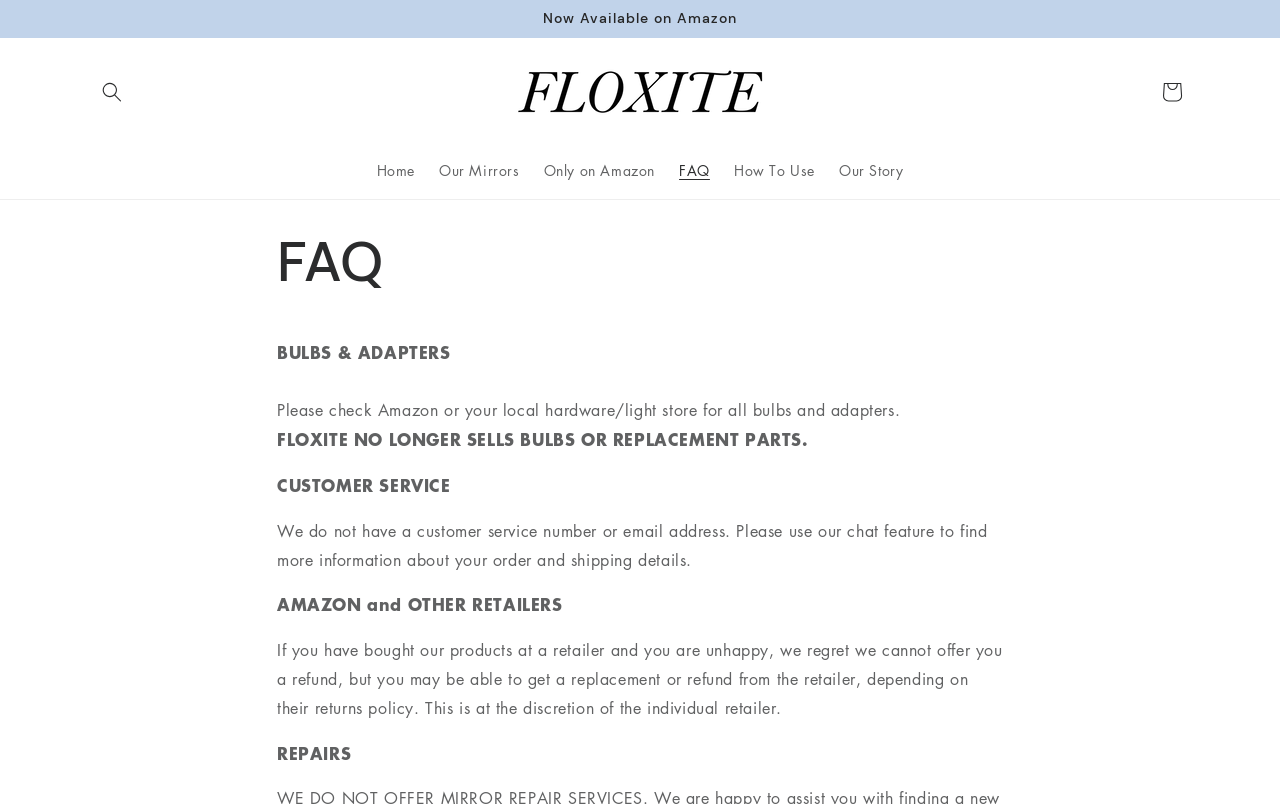Give an extensive and precise description of the webpage.

The webpage is a FAQ page for Floxite, with a prominent announcement at the top stating "Now Available on Amazon". Below the announcement, there is a search button and a link to the Floxite website. 

On the top navigation bar, there are links to various pages, including Home, Our Mirrors, Only on Amazon, FAQ, How To Use, and Our Story. A cart link is located at the top right corner.

The main content of the page is divided into sections, with headings and paragraphs of text. The first section is about bulbs and adapters, stating that they are no longer sold by Floxite and advising customers to check Amazon or local hardware stores. 

Below this section, there is a customer service section, which explains that there is no customer service number or email address, and directs customers to use the chat feature for order and shipping information.

The next section is about Amazon and other retailers, explaining that Floxite cannot offer refunds for products bought from retailers, but customers may be able to get a replacement or refund from the retailer depending on their returns policy.

Finally, there is a section about repairs, but it does not contain any specific information.